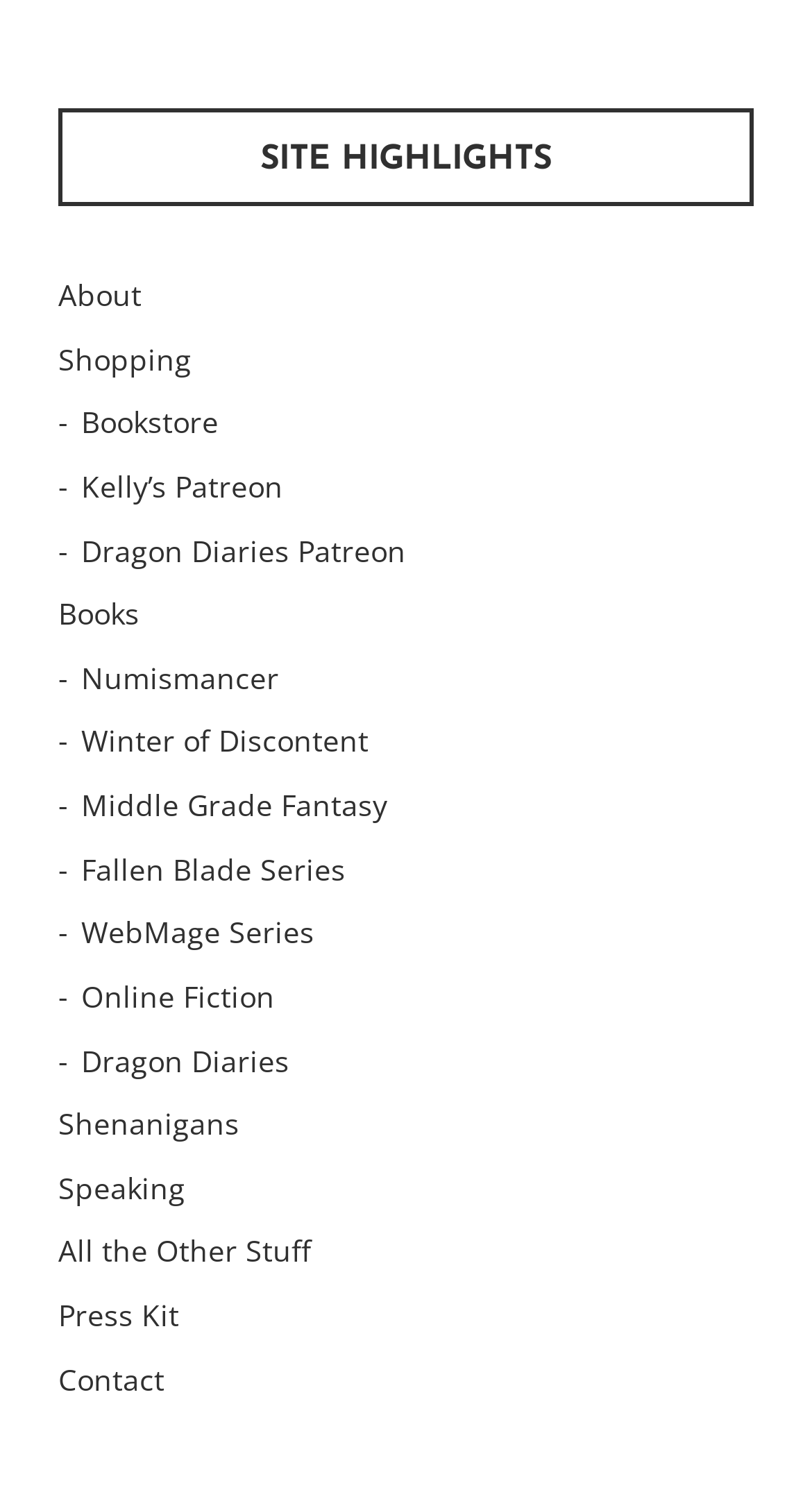Bounding box coordinates are specified in the format (top-left x, top-left y, bottom-right x, bottom-right y). All values are floating point numbers bounded between 0 and 1. Please provide the bounding box coordinate of the region this sentence describes: Dragon Diaries

[0.1, 0.698, 0.357, 0.725]